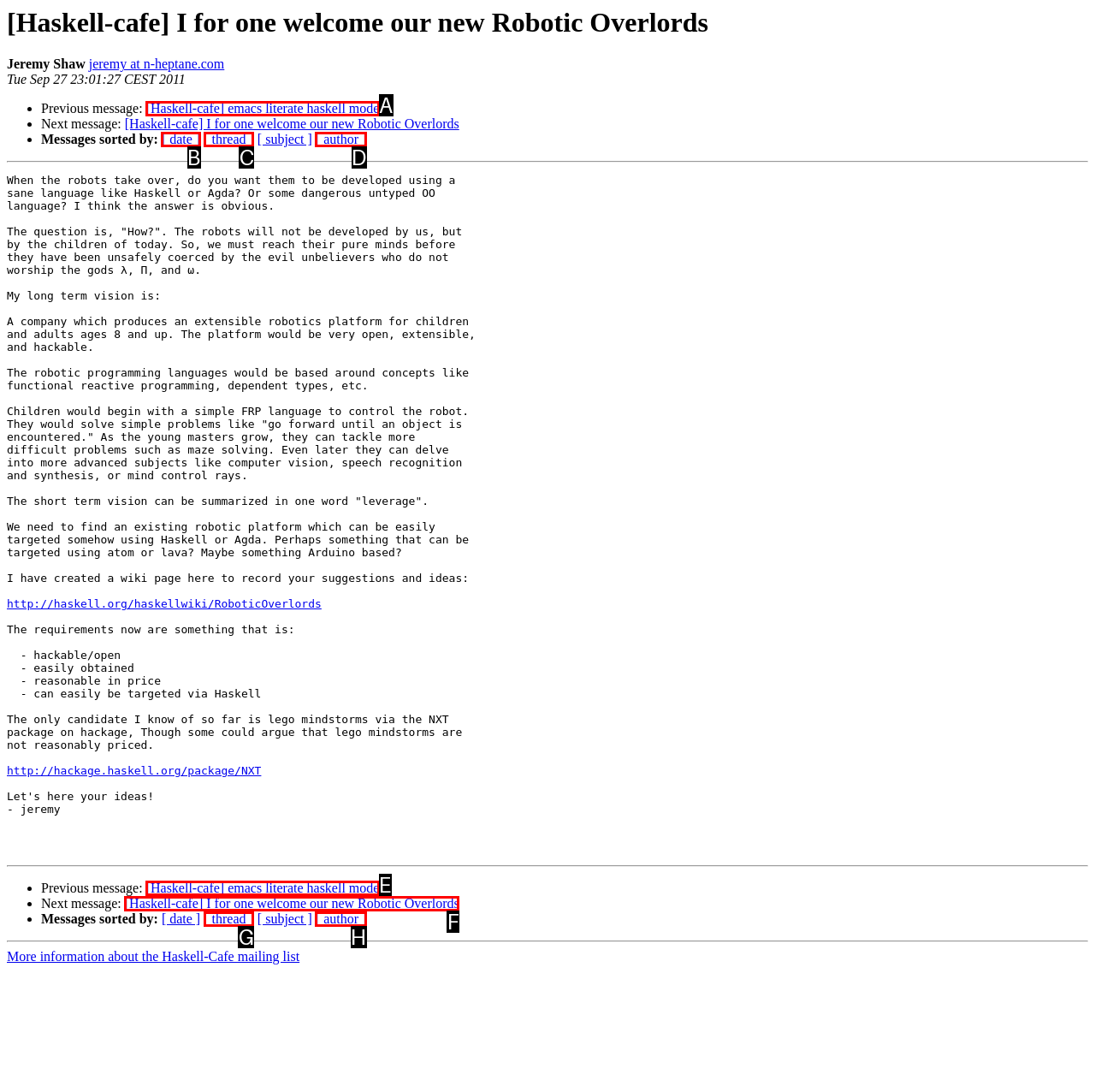Match the HTML element to the given description: [ date ]
Indicate the option by its letter.

B